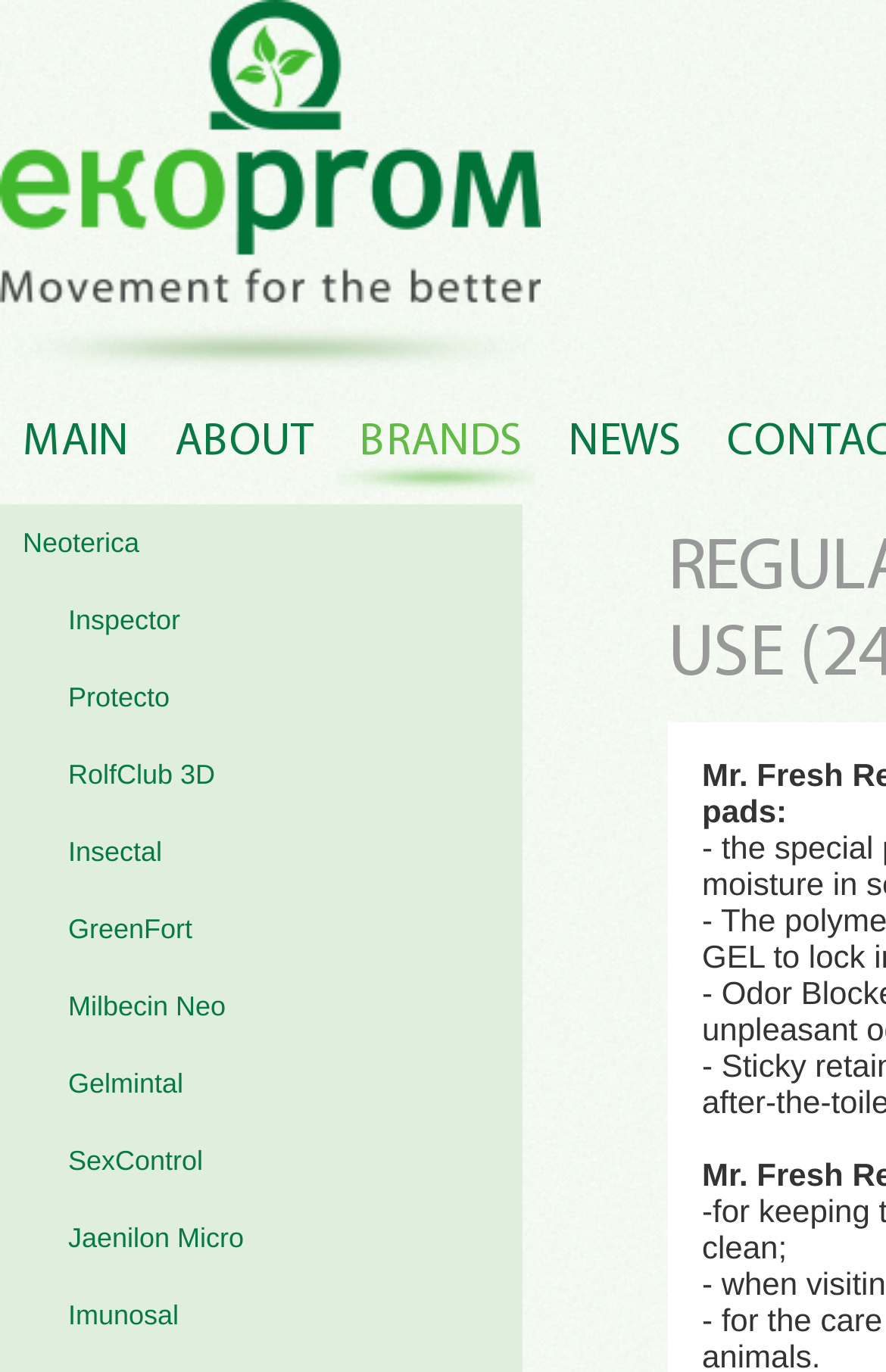Locate the bounding box coordinates of the area where you should click to accomplish the instruction: "view MAIN page".

[0.0, 0.278, 0.172, 0.368]